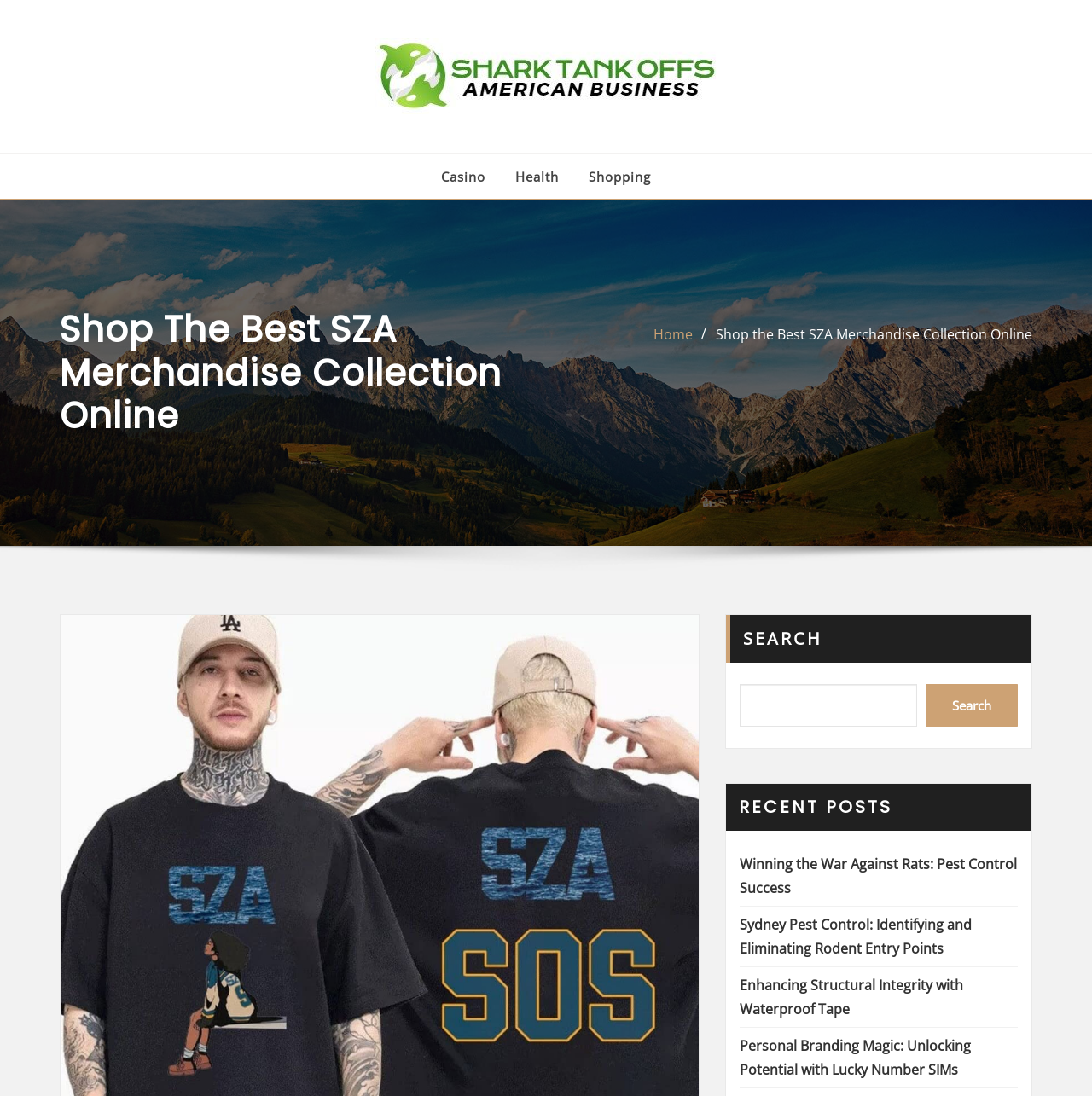Answer this question in one word or a short phrase: How many search boxes are on the webpage?

1